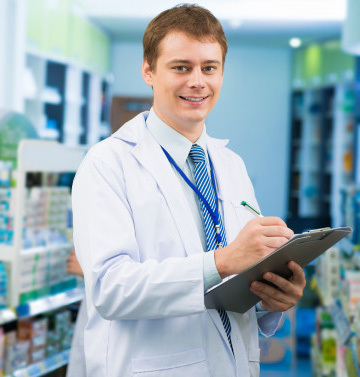What is the pharmacist holding?
Please give a detailed answer to the question using the information shown in the image.

The pharmacist is holding a clipboard, which is likely to contain notes or records related to pharmacy operations or patient prescriptions, indicating his attention to detail and organizational skills.